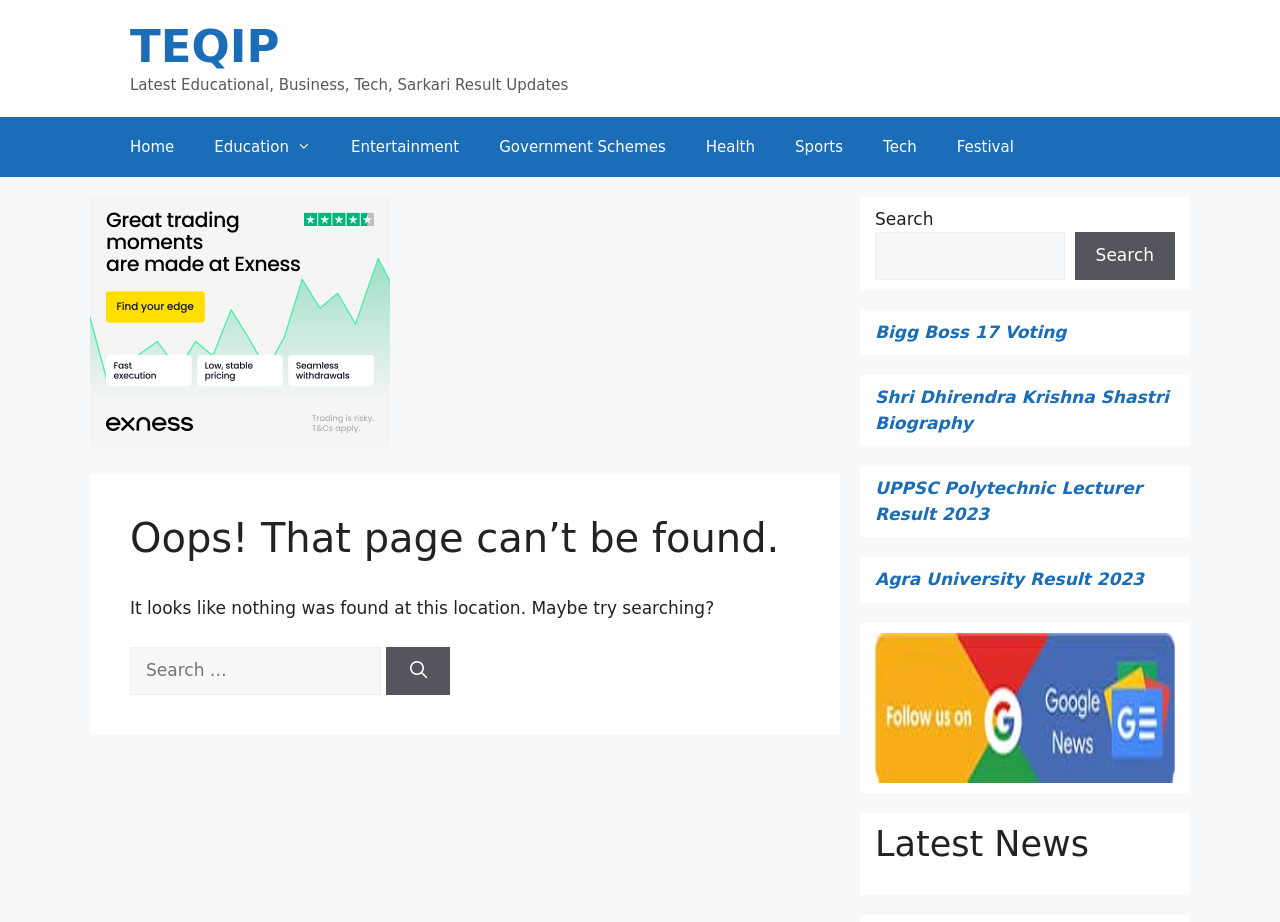Please identify the bounding box coordinates of the element I should click to complete this instruction: 'Click on the TEQIP link'. The coordinates should be given as four float numbers between 0 and 1, like this: [left, top, right, bottom].

[0.102, 0.022, 0.218, 0.079]